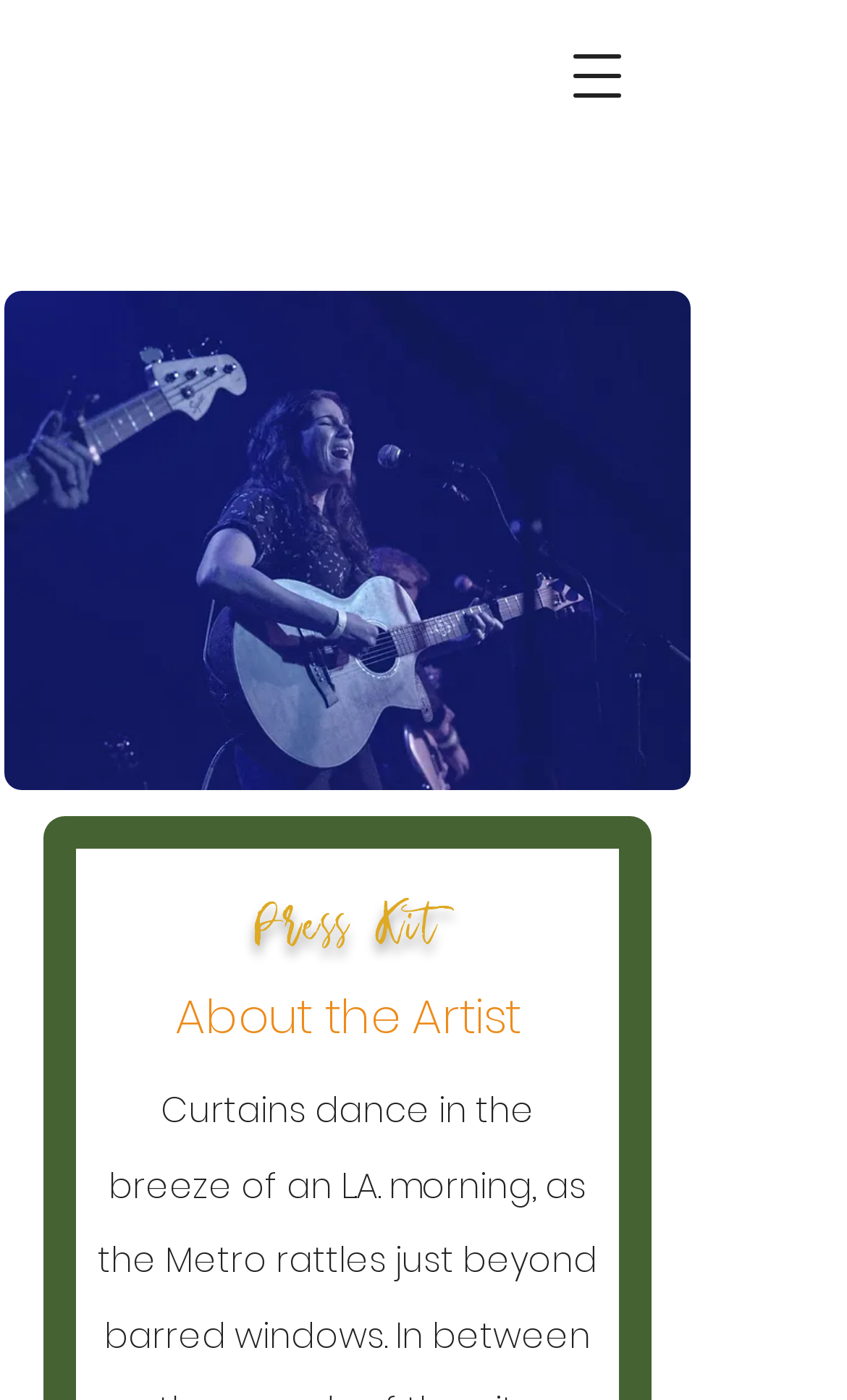Identify the bounding box coordinates for the UI element described as: "aria-label="Open navigation menu"". The coordinates should be provided as four floats between 0 and 1: [left, top, right, bottom].

[0.641, 0.016, 0.769, 0.093]